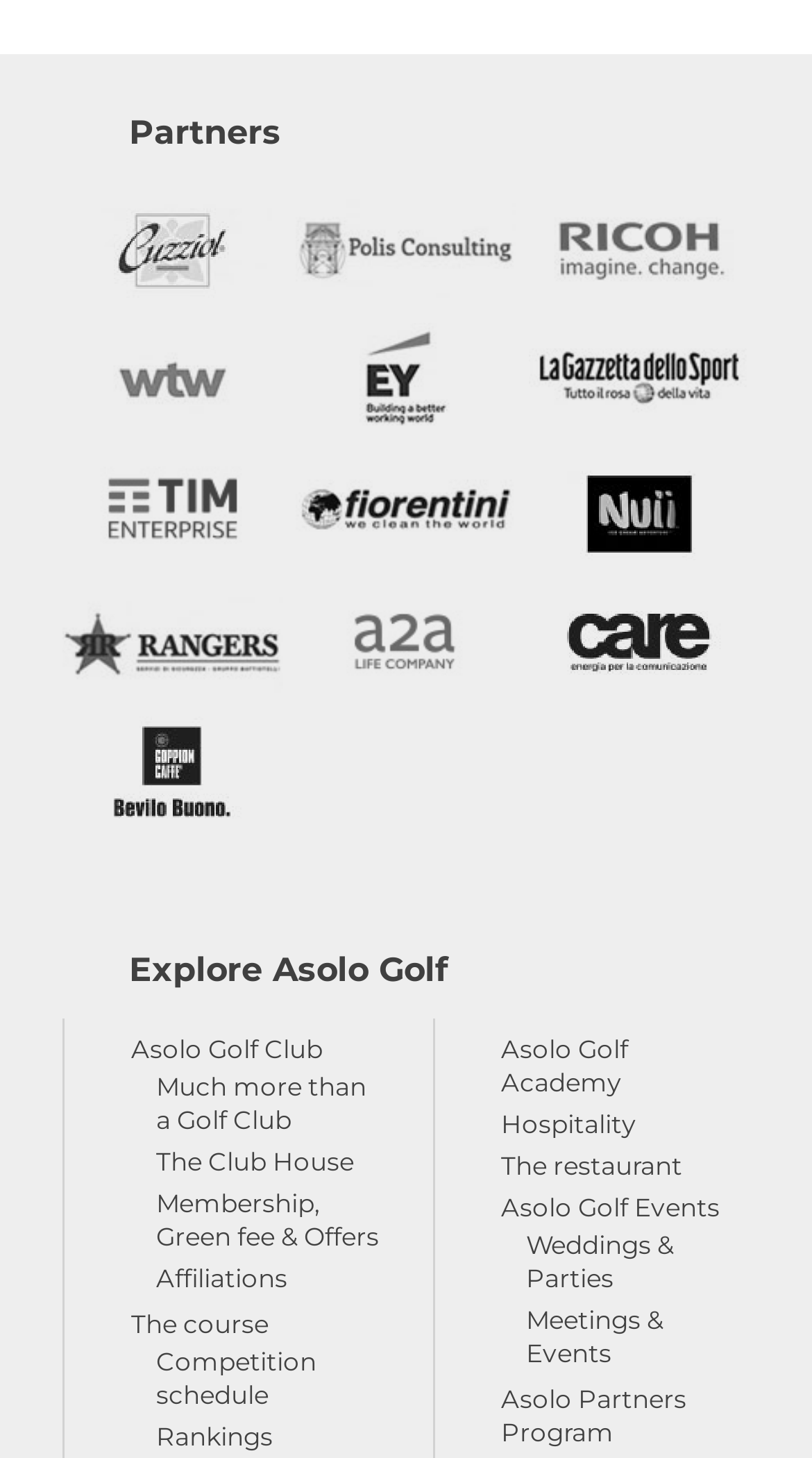Determine the bounding box coordinates for the region that must be clicked to execute the following instruction: "Visit Asolo Golf Club".

[0.162, 0.708, 0.397, 0.729]